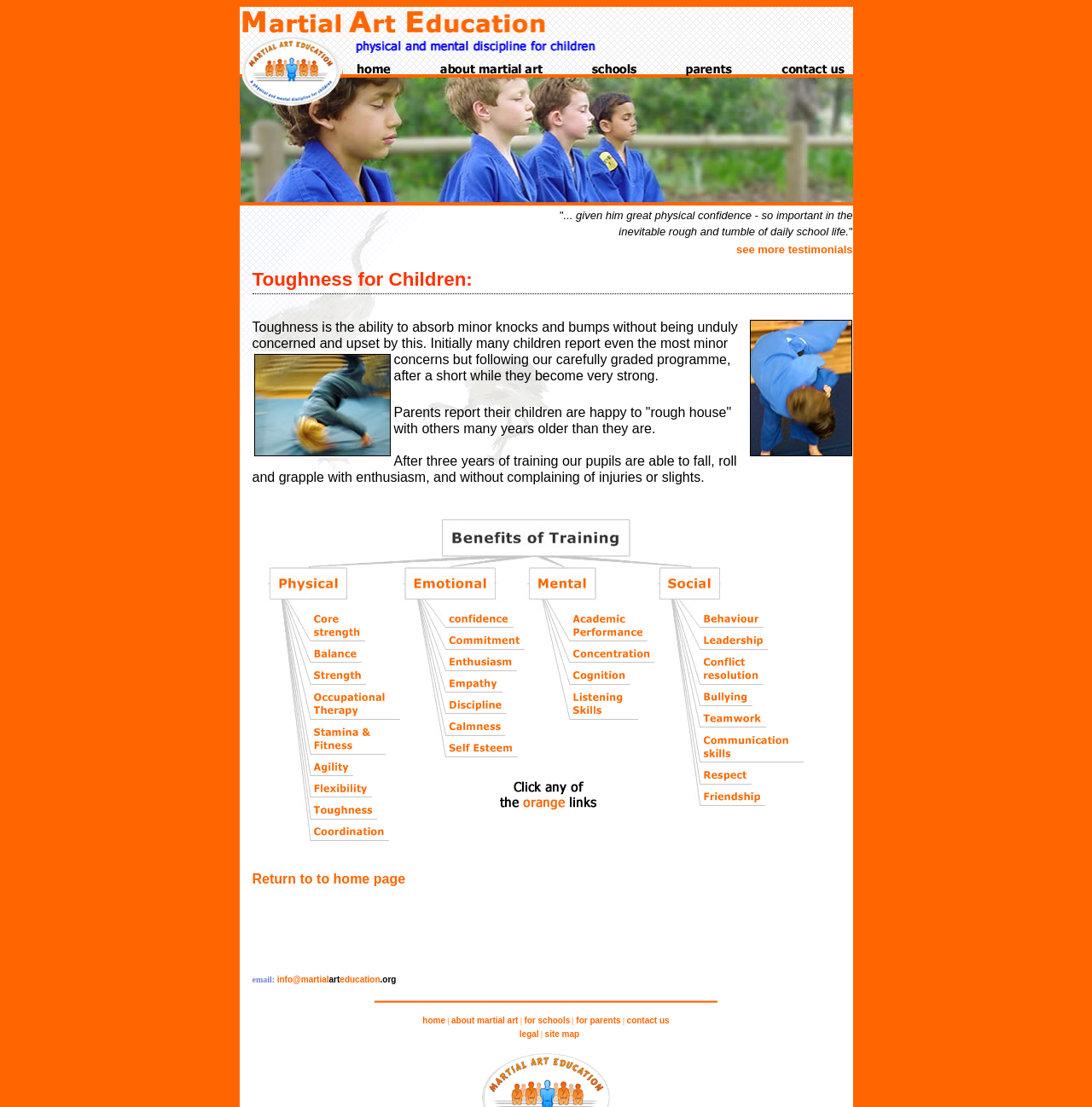Please determine the main heading text of this webpage.

Toughness for Children: